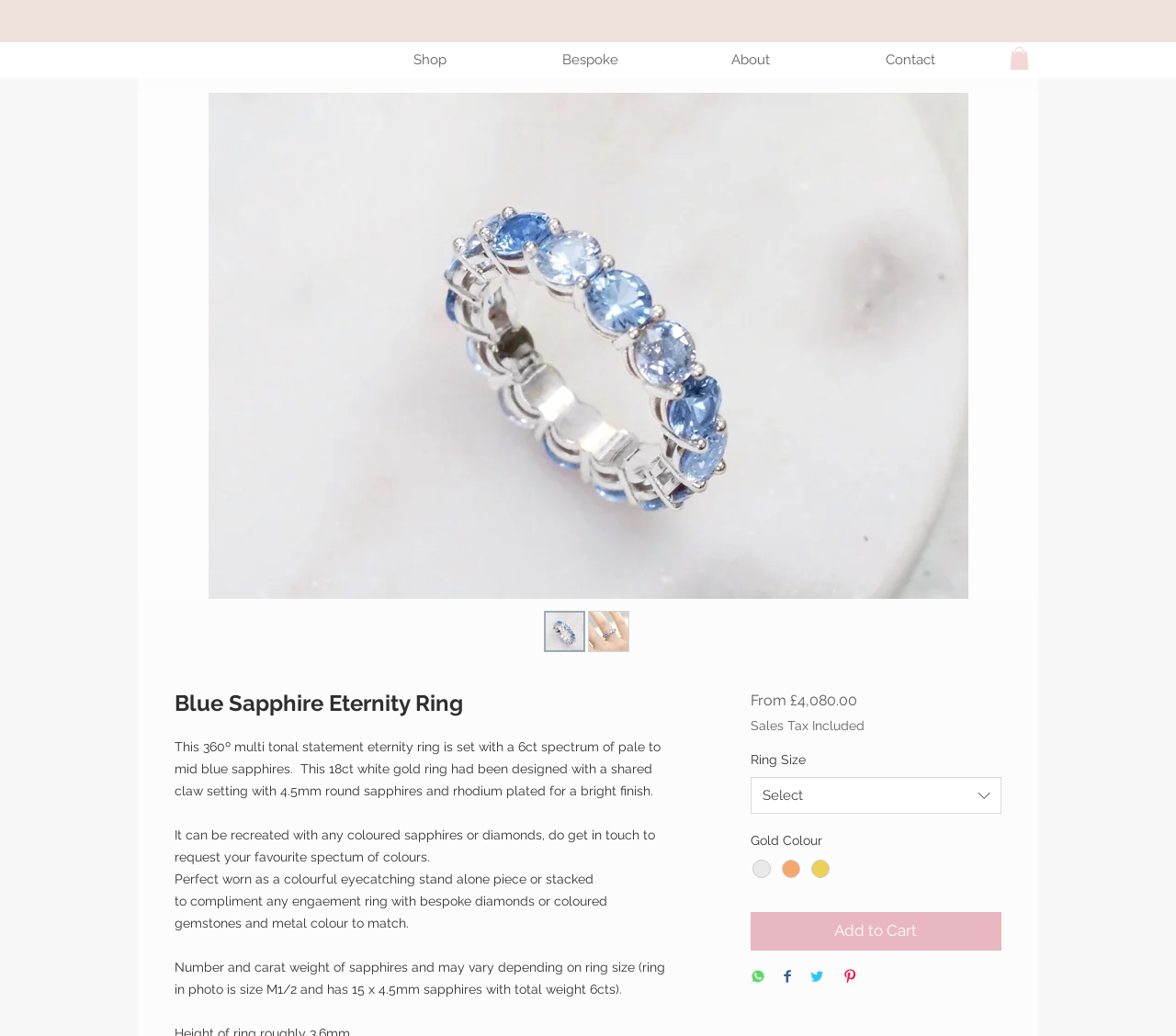Please specify the bounding box coordinates of the clickable section necessary to execute the following command: "Click on the 'Home' link".

None